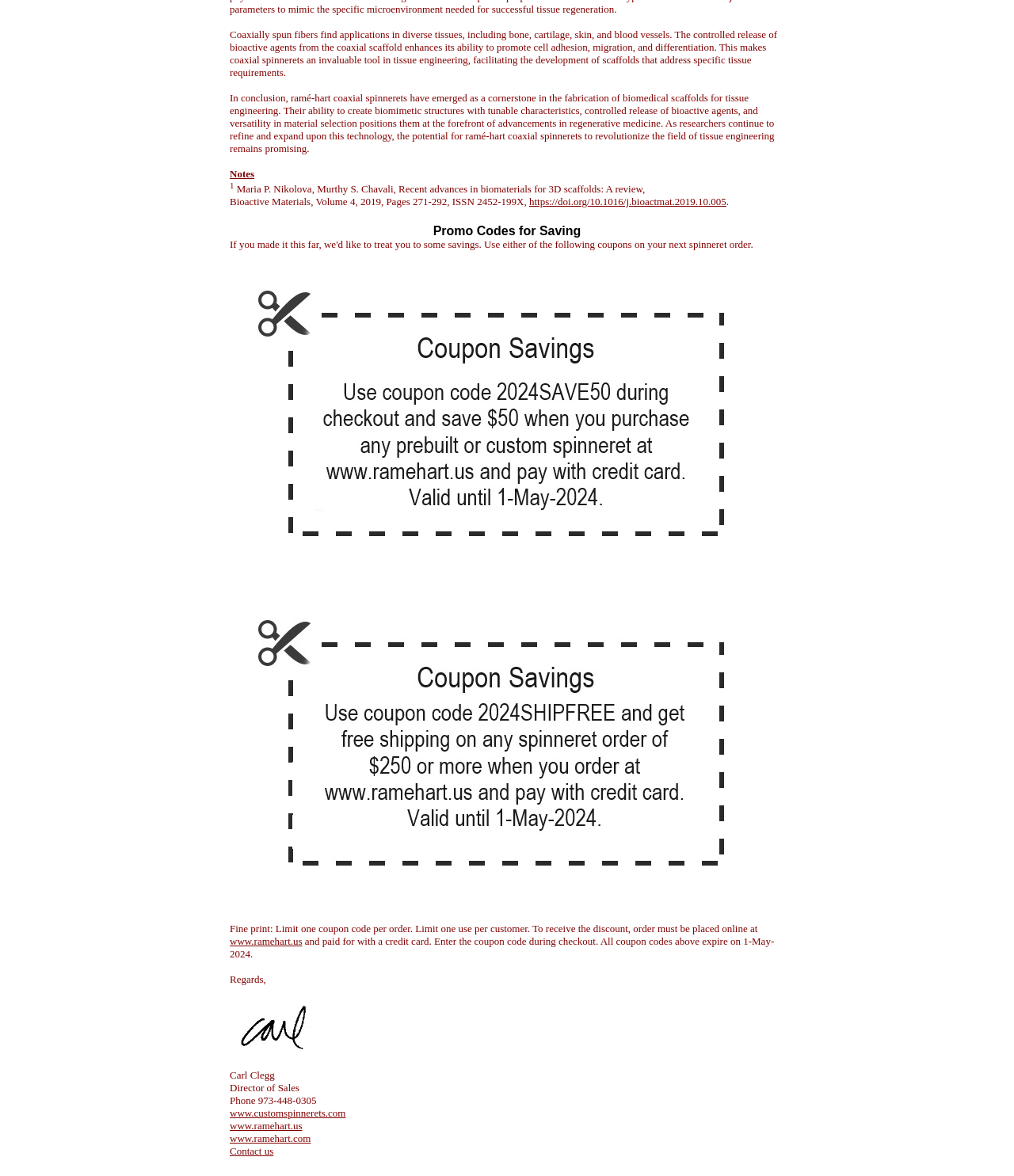What is the expiration date of the promo codes?
Refer to the image and give a detailed answer to the question.

The expiration date of the promo codes can be found in the LayoutTableCell element with ID 40, which contains the text 'If you made it this far, we'd like to treat you to some savings. Use either of the following coupons on your next spinneret order. Fine print: Limit one coupon code per order. Limit one use per customer. To receive the discount, order must be placed online at www.ramehart.us and paid for with a credit card. Enter the coupon code during checkout. All coupon codes above expire on 1-May-2024.'. This element is a child of the LayoutTableRow element with ID 29 and is located in the middle of the webpage.